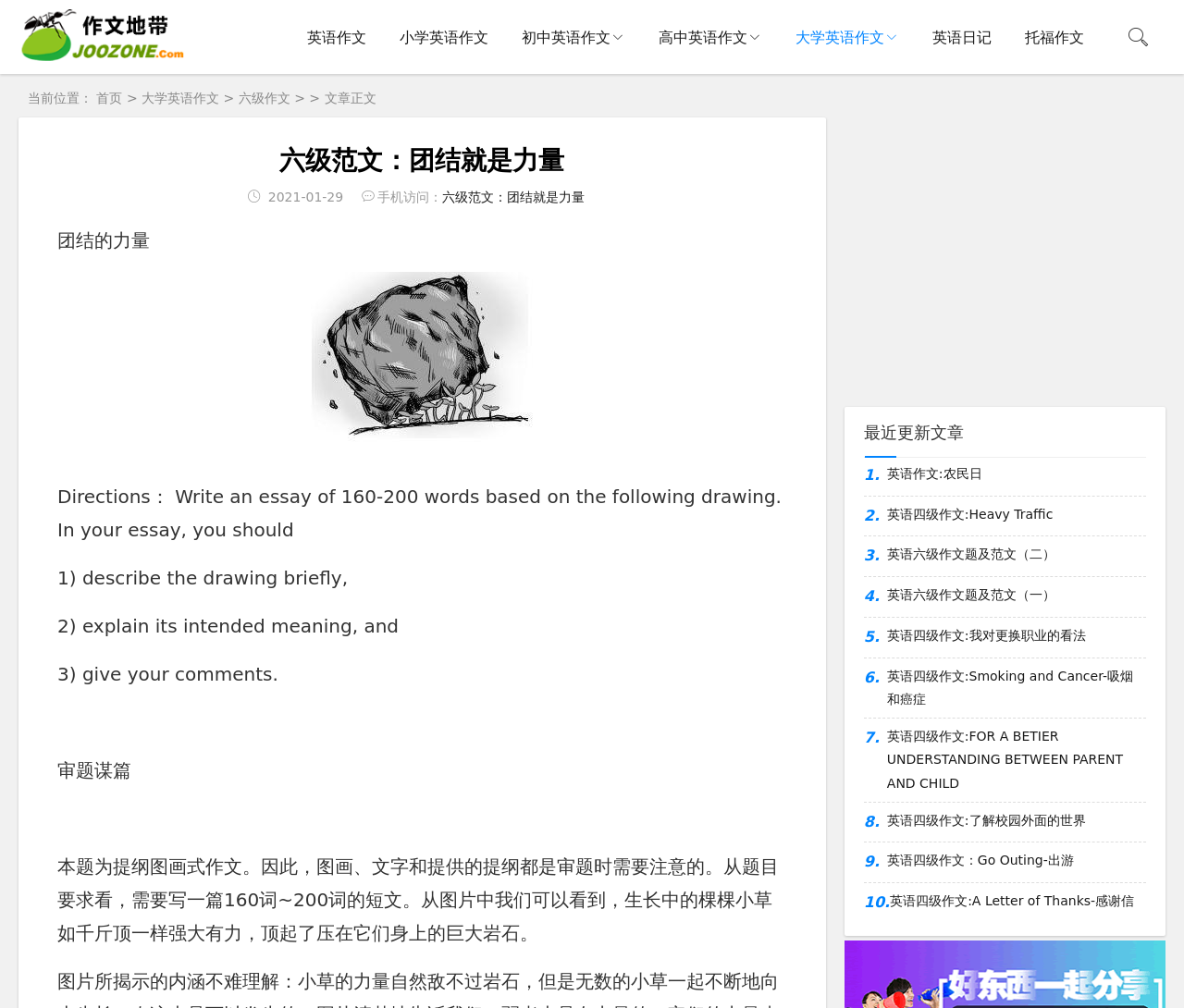Please find the bounding box coordinates for the clickable element needed to perform this instruction: "View the article about 六级范文：团结就是力量".

[0.048, 0.142, 0.665, 0.177]